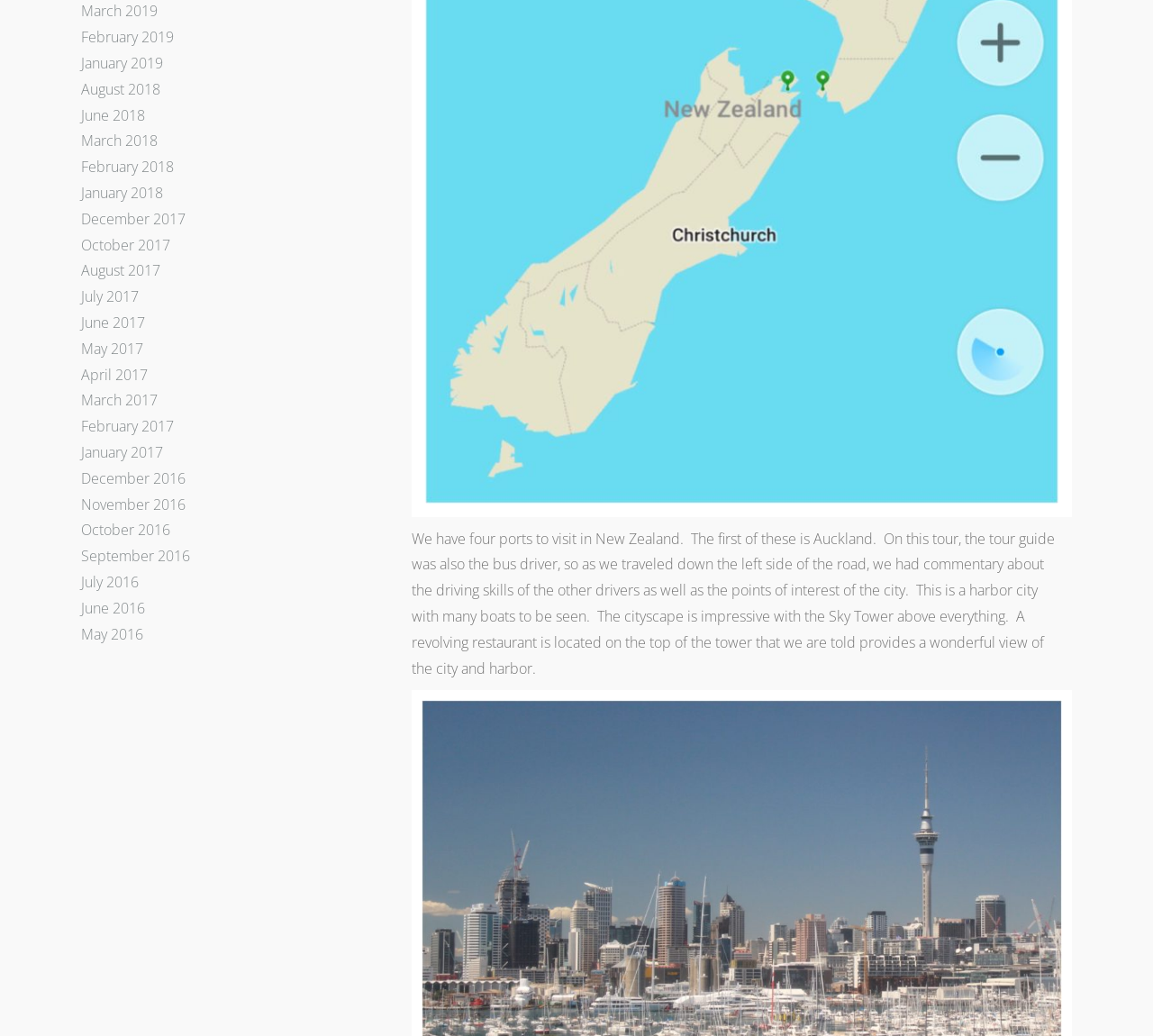Locate the UI element that matches the description October 2017 in the webpage screenshot. Return the bounding box coordinates in the format (top-left x, top-left y, bottom-right x, bottom-right y), with values ranging from 0 to 1.

[0.07, 0.227, 0.148, 0.246]